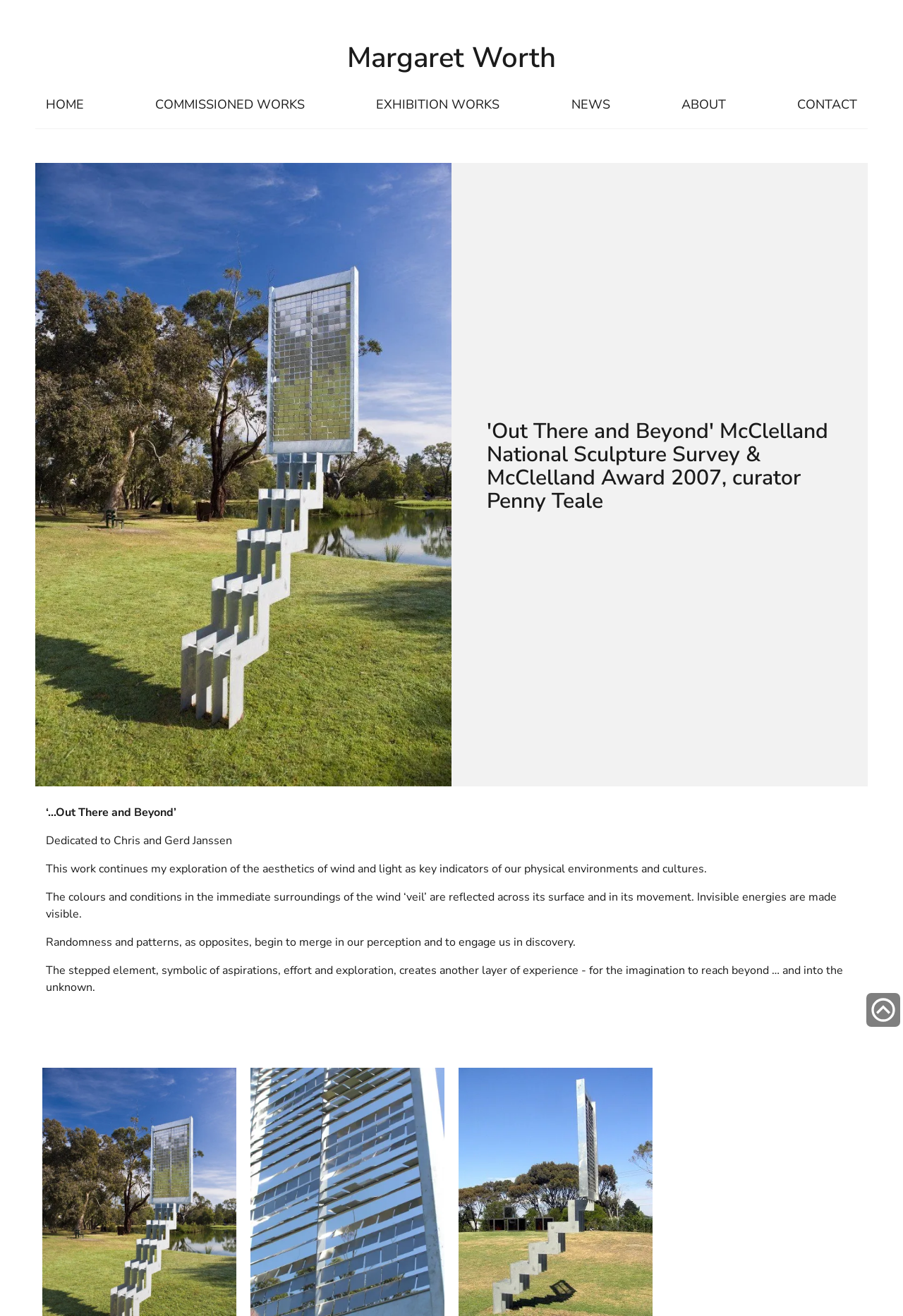Please provide the bounding box coordinates for the UI element as described: "About". The coordinates must be four floats between 0 and 1, represented as [left, top, right, bottom].

[0.743, 0.066, 0.815, 0.093]